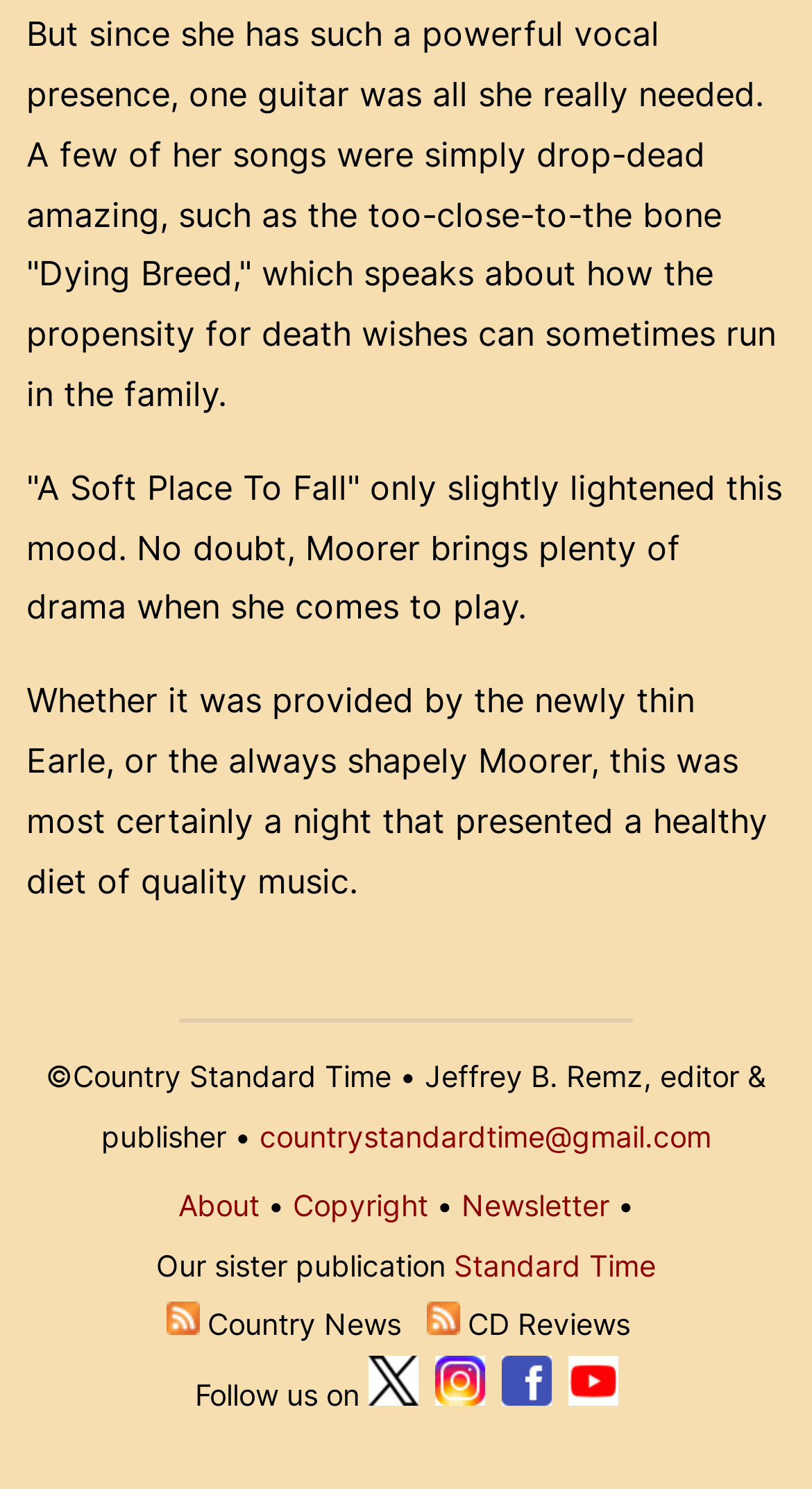Can you identify the bounding box coordinates of the clickable region needed to carry out this instruction: 'View About page'? The coordinates should be four float numbers within the range of 0 to 1, stated as [left, top, right, bottom].

[0.219, 0.797, 0.319, 0.821]